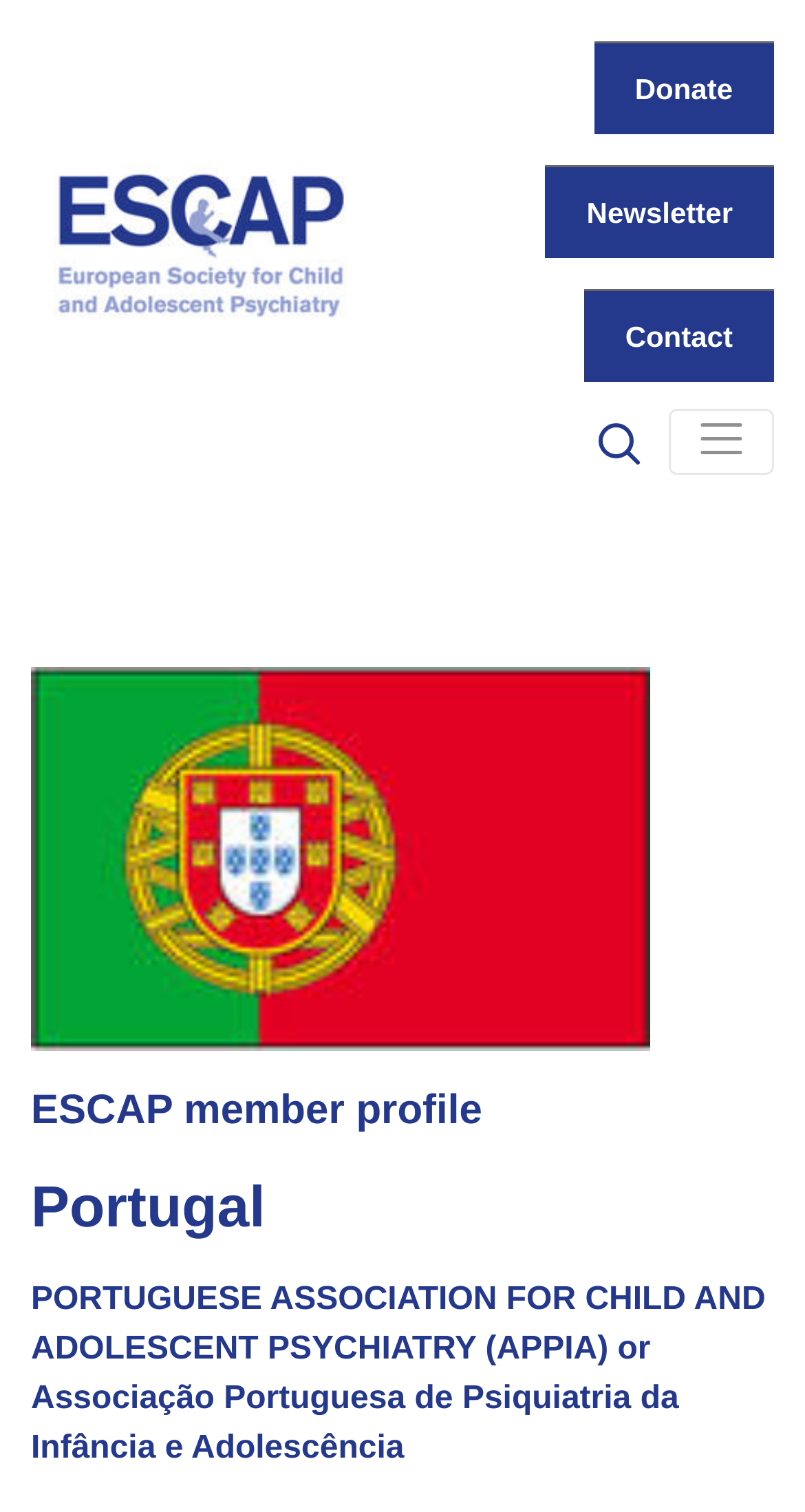How many links are in the top navigation bar?
We need a detailed and meticulous answer to the question.

The top navigation bar contains three links: 'Donate', 'Newsletter', and 'Contact'. These links are positioned horizontally and have similar bounding box coordinates, indicating that they are part of the same navigation bar.